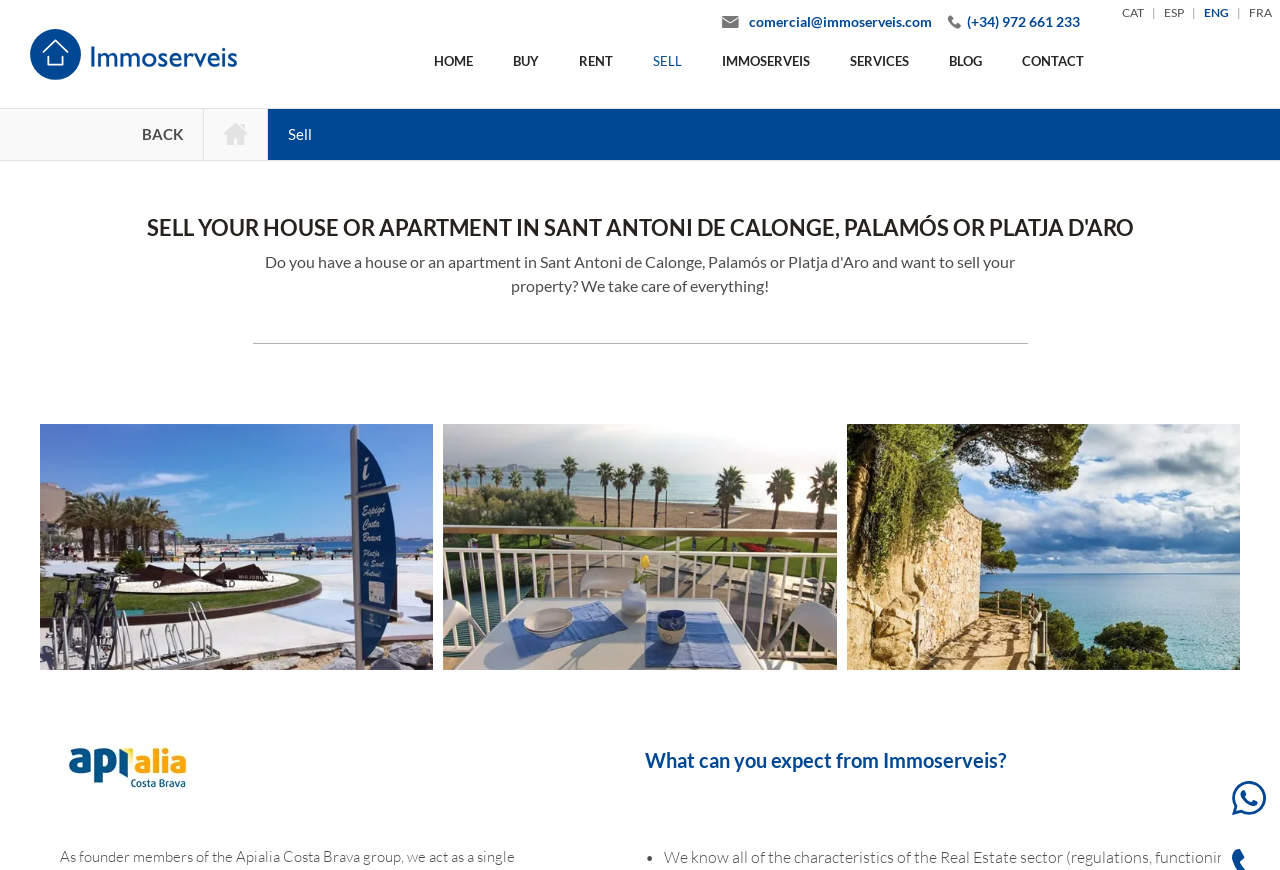Write an extensive caption that covers every aspect of the webpage.

This webpage is a real estate service provider's website, specifically focused on selling properties in Sant Antoni de Calonge, Palamós, and Platja d'Aro. 

At the top of the page, there is a navigation menu with seven links: HOME, BUY, RENT, SELL, IMMOSERVEIS, SERVICES, and BLOG, followed by a CONTACT link. Below this menu, there is a group of two links, one for an email address and another for a phone number.

The main content of the page is divided into two sections. The first section has a large heading that reads "SELL YOUR HOUSE OR APARTMENT IN SANT ANTONI DE CALONGE, PALAMÓS OR PLATJA D'ARO" and a subheading that explains the service provided. Below this, there are three images, each representing a location: Palamós, Calonge, and Sant Antoni de Calonge.

The second section has a heading that asks "What can you expect from Immoserveis?" and is accompanied by a small image. 

At the bottom of the page, there are four links for language selection: CAT, ESP, ENG, and FRA. Additionally, there is a whatsapp icon and a BACK and Home link on the left side of the page.